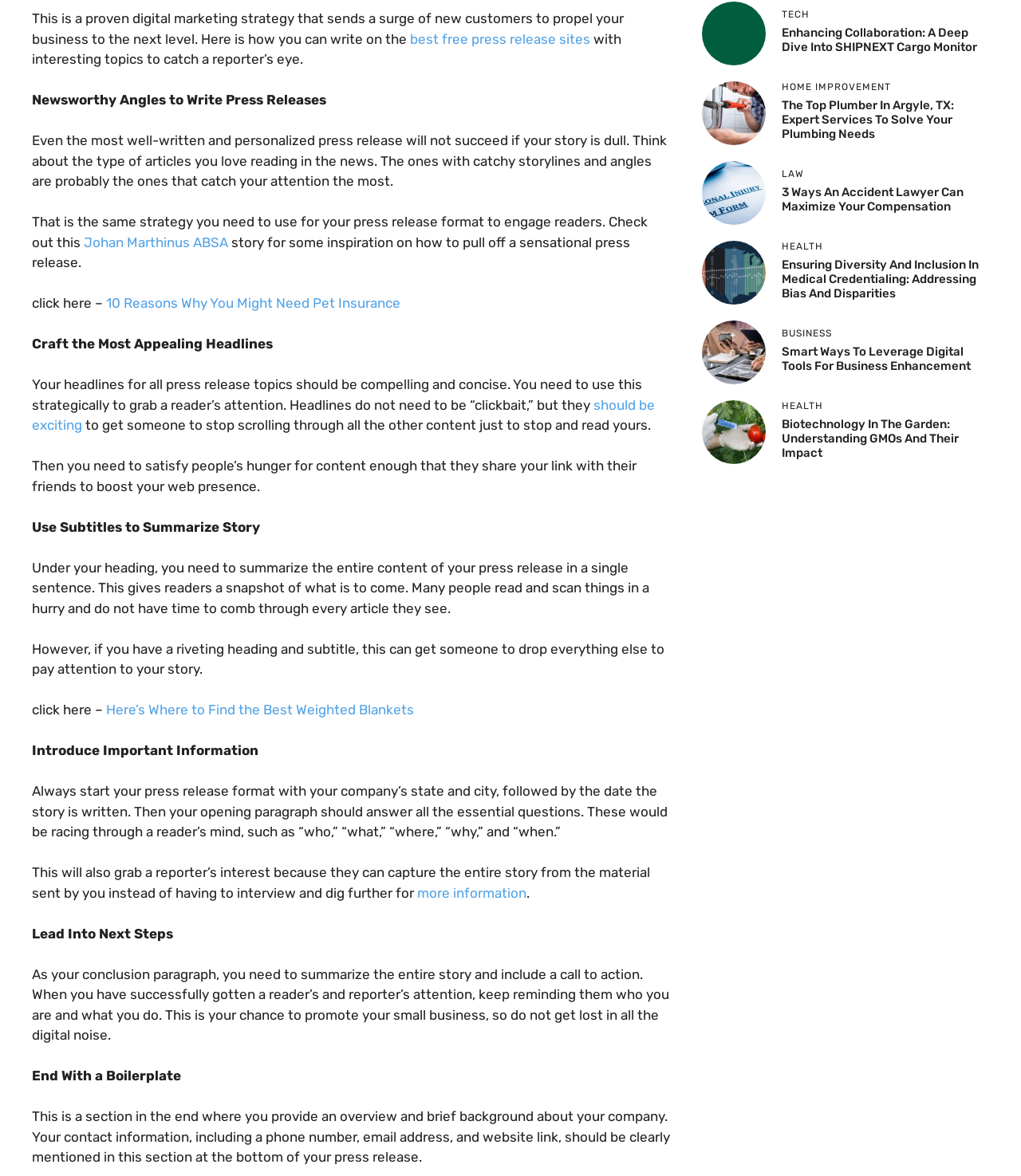For the element described, predict the bounding box coordinates as (top-left x, top-left y, bottom-right x, bottom-right y). All values should be between 0 and 1. Element description: more information

[0.409, 0.752, 0.516, 0.766]